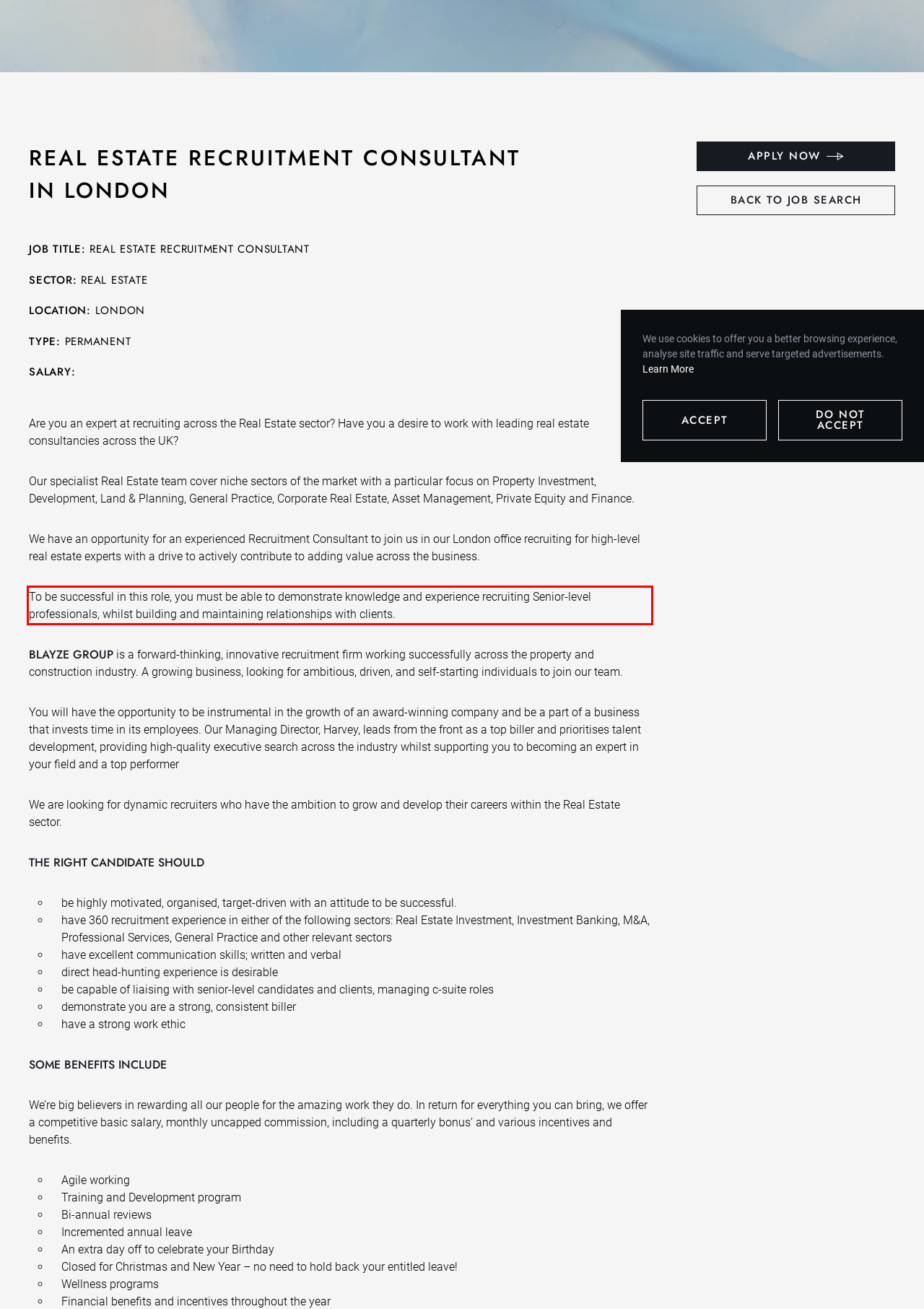Look at the webpage screenshot and recognize the text inside the red bounding box.

To be successful in this role, you must be able to demonstrate knowledge and experience recruiting Senior-level professionals, whilst building and maintaining relationships with clients.